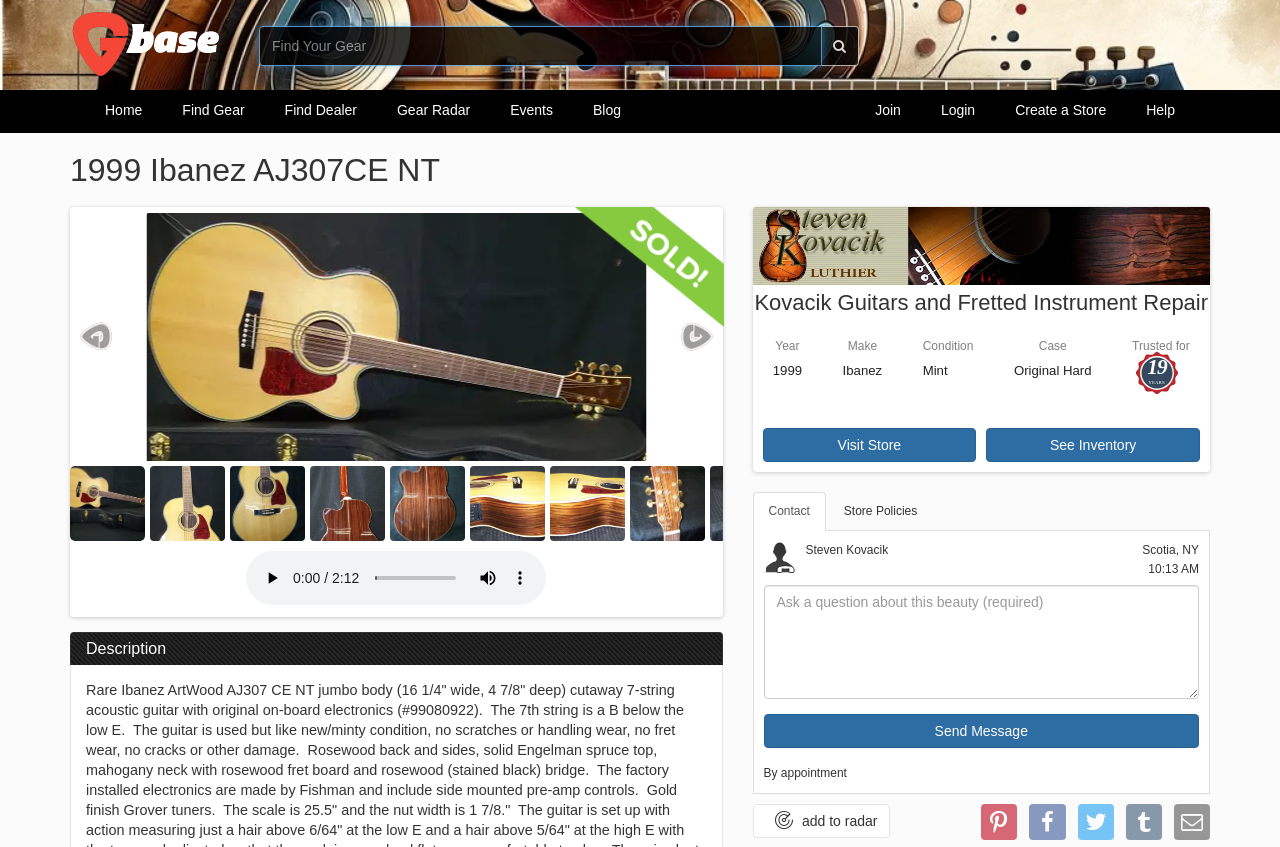Identify the bounding box coordinates of the region that should be clicked to execute the following instruction: "Search for guitars".

[0.641, 0.031, 0.671, 0.078]